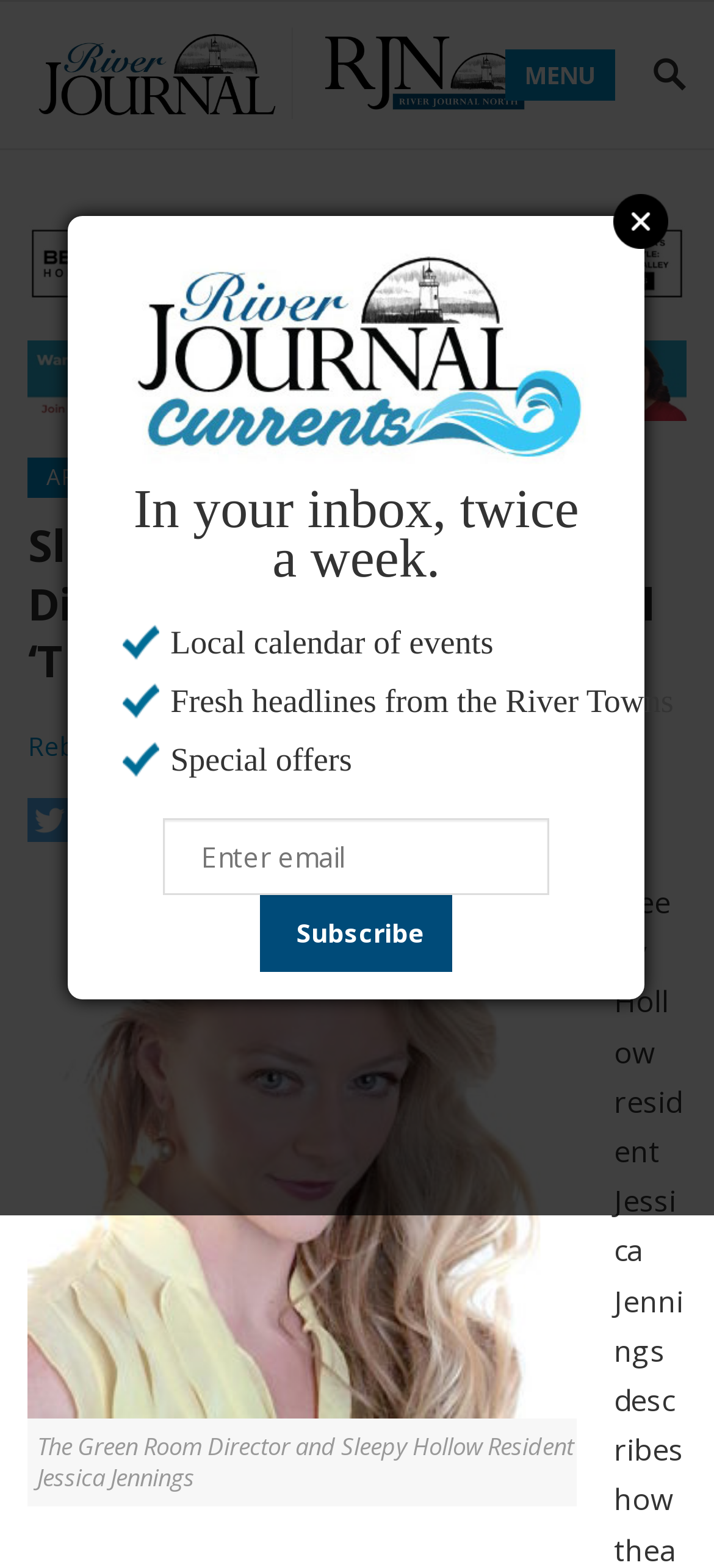Please extract the title of the webpage.

Sleepy Hollow Resident to Direct Off-Broadway Musical ‘The Green Room’